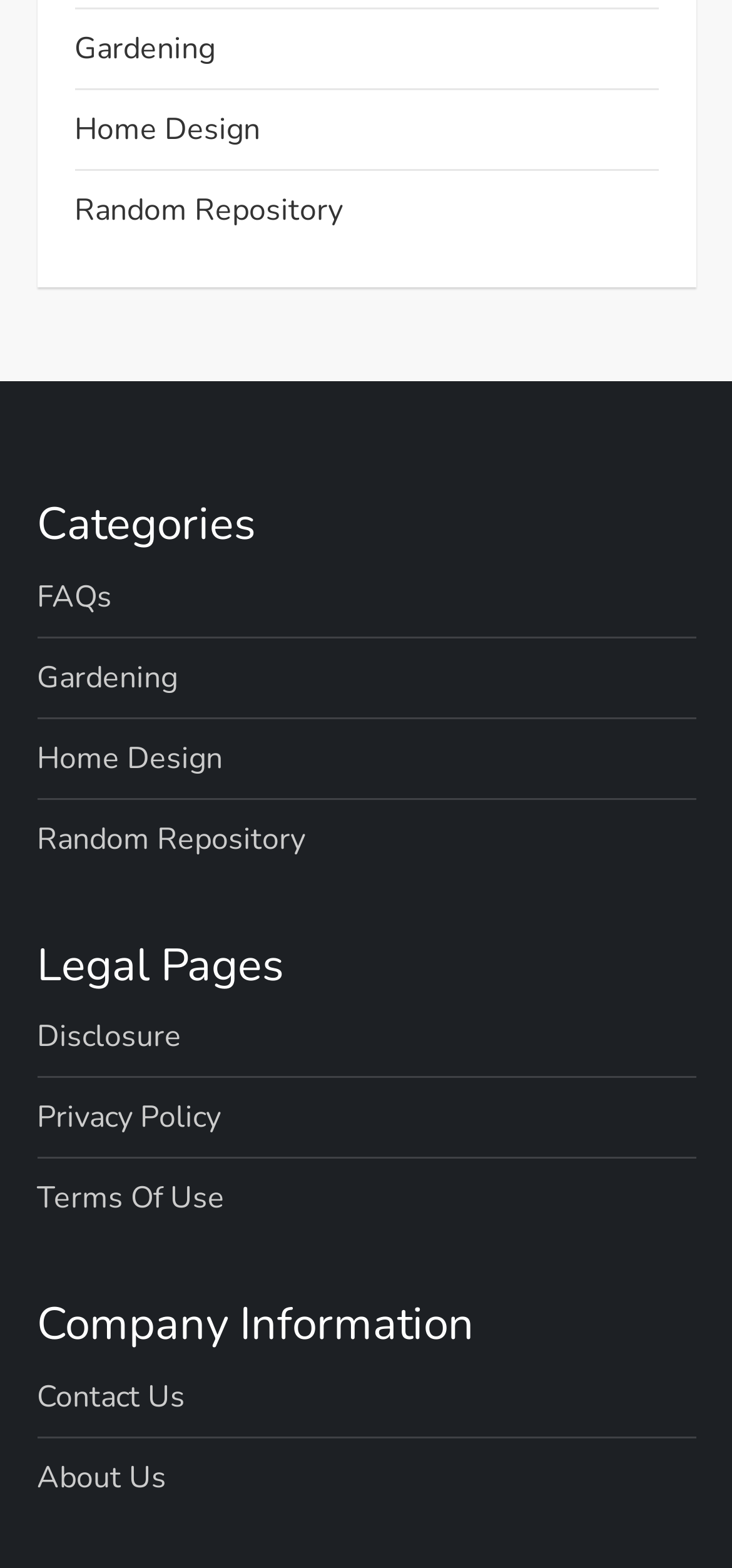What is the last link under 'Company Information'?
Examine the webpage screenshot and provide an in-depth answer to the question.

I looked at the links under the 'Company Information' heading and found that the last link is 'About Us'.